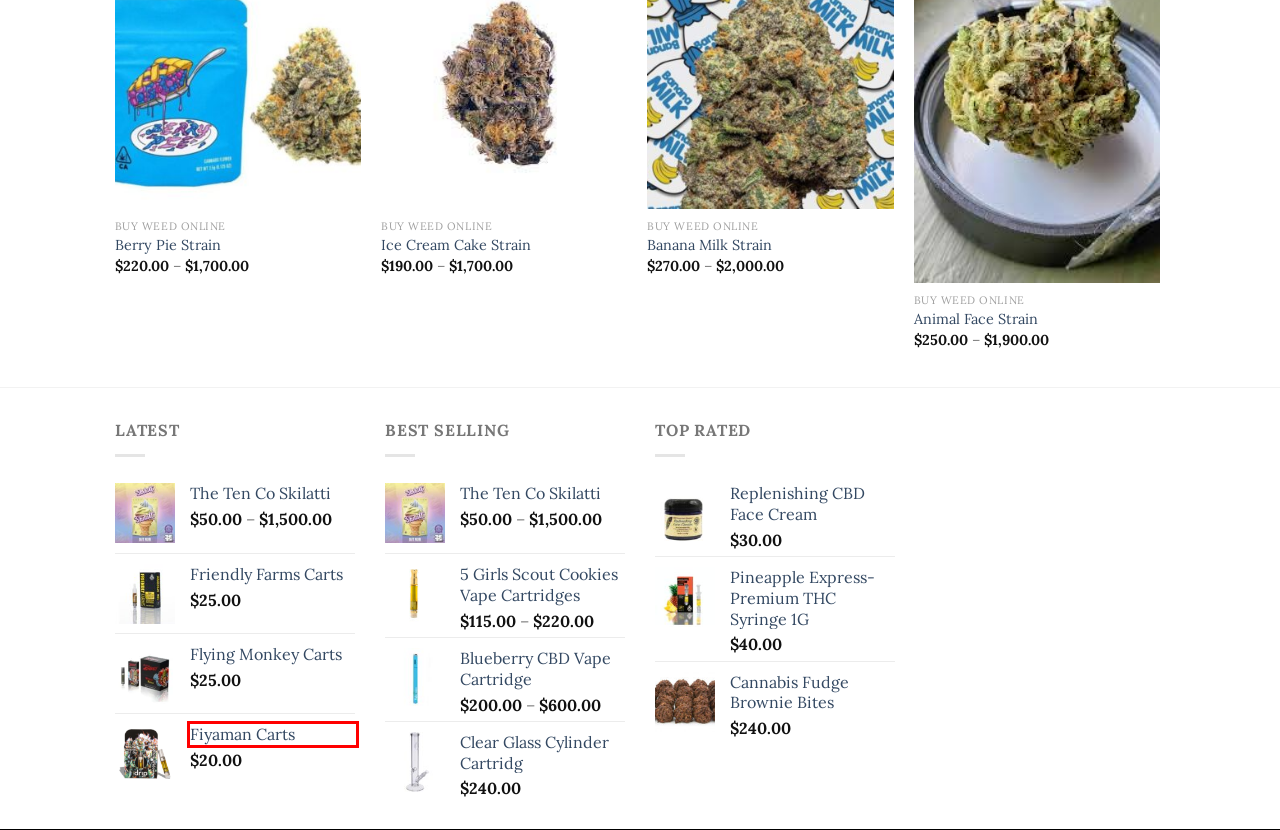You have a screenshot showing a webpage with a red bounding box around a UI element. Choose the webpage description that best matches the new page after clicking the highlighted element. Here are the options:
A. 5 Girls Scout Cookies Vape Cartridges - candoola.com
B. Berry Pie Strain - candoola.com
C. Animal Face Strain - candoola.com
D. Banana Milk Strain - candoola.com
E. Flying Monkey Carts for Sale | Order Flying Monkey Carts
F. Buy The Ten Co Skilatti | Get 85% OFF | Free Delivery
G. Order Fiyaman Carts | Get 75% OFF Today | Free Shipping
H. Order Friendly Farms Carts | Buy Friendly Farms Carts Online

G